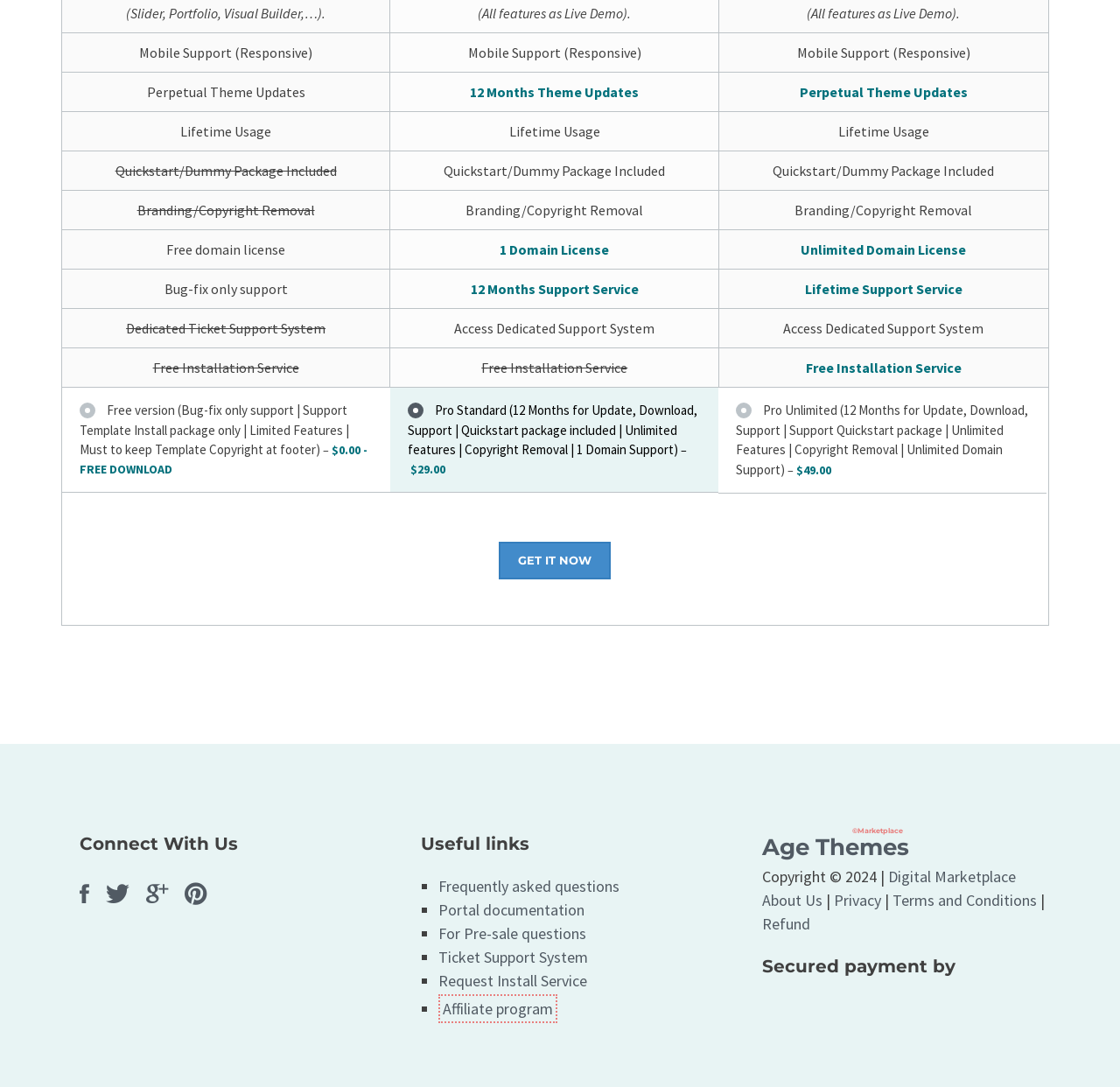Using the given element description, provide the bounding box coordinates (top-left x, top-left y, bottom-right x, bottom-right y) for the corresponding UI element in the screenshot: Digital Marketplace

[0.793, 0.797, 0.907, 0.816]